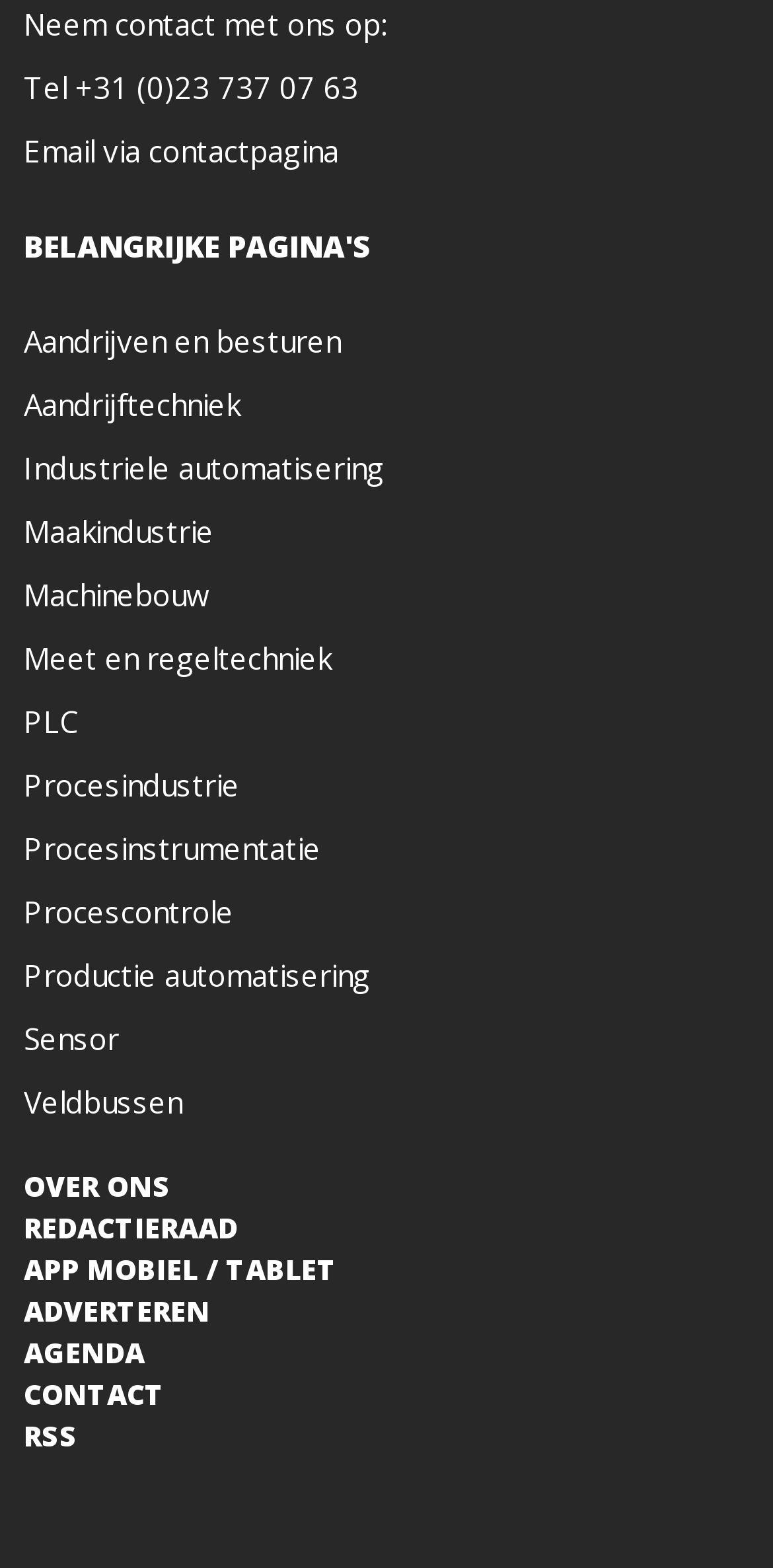What is the last link on the webpage?
Refer to the image and respond with a one-word or short-phrase answer.

RSS